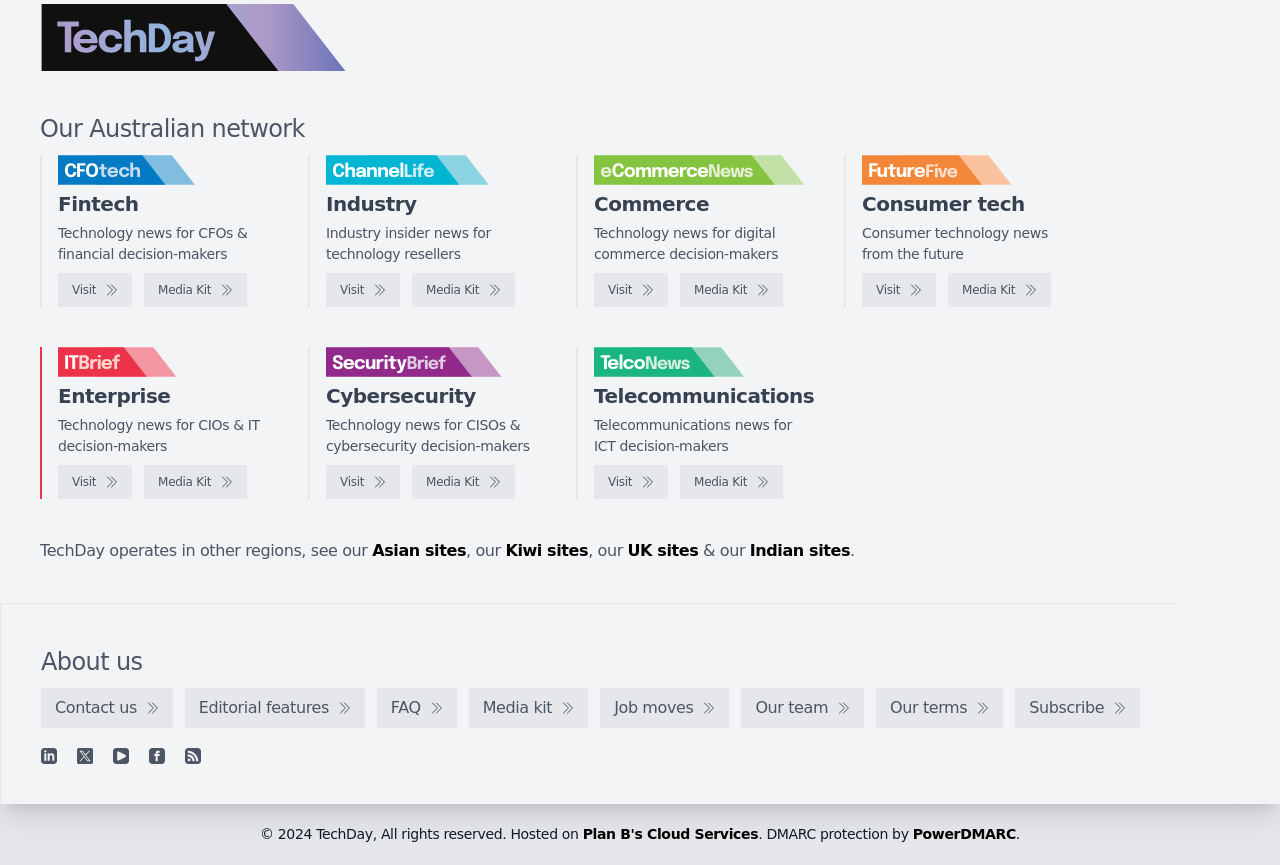Answer the question in one word or a short phrase:
What type of news does TechDay provide?

Technology news